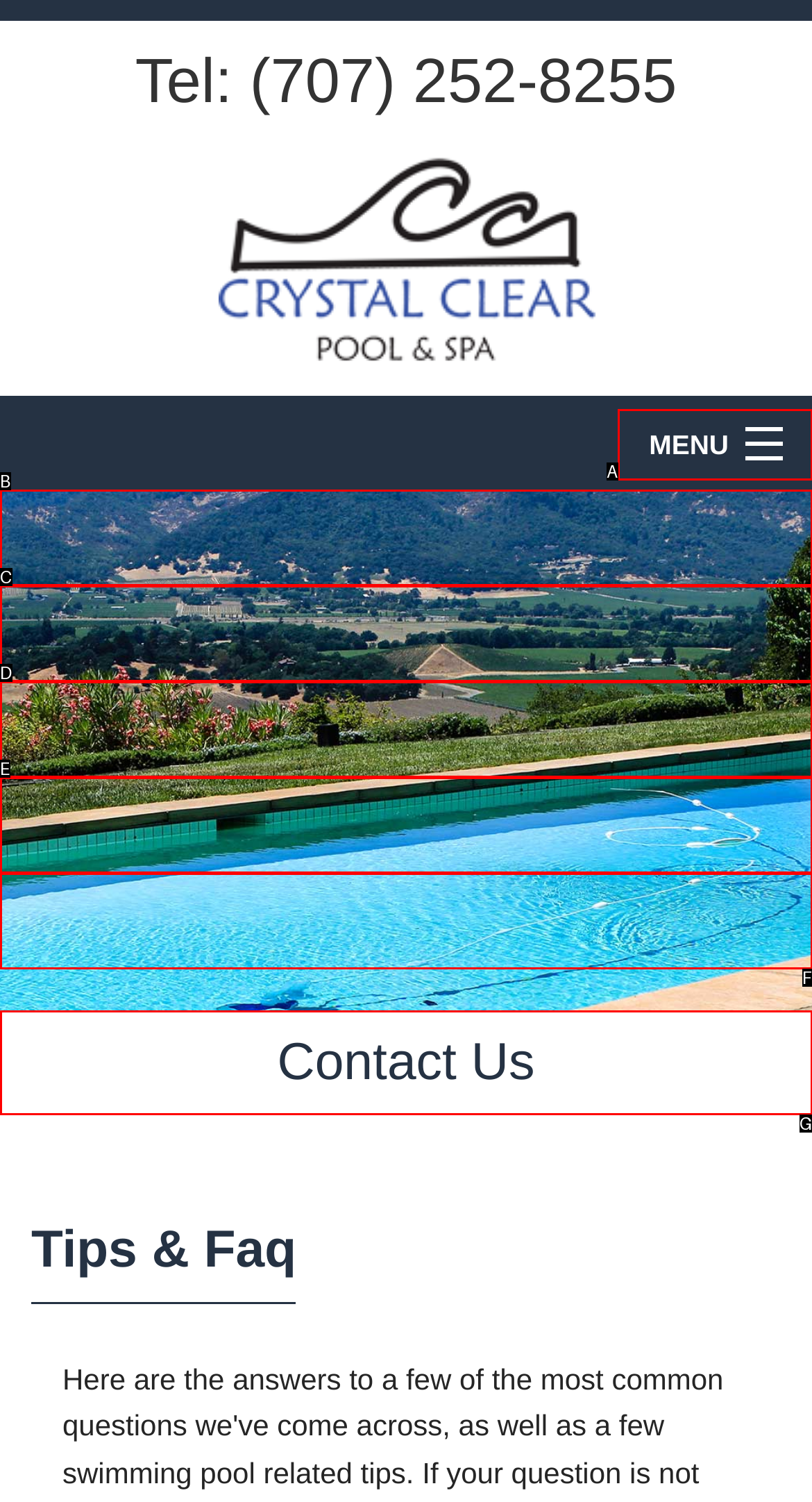Select the letter from the given choices that aligns best with the description: Contact Us. Reply with the specific letter only.

G